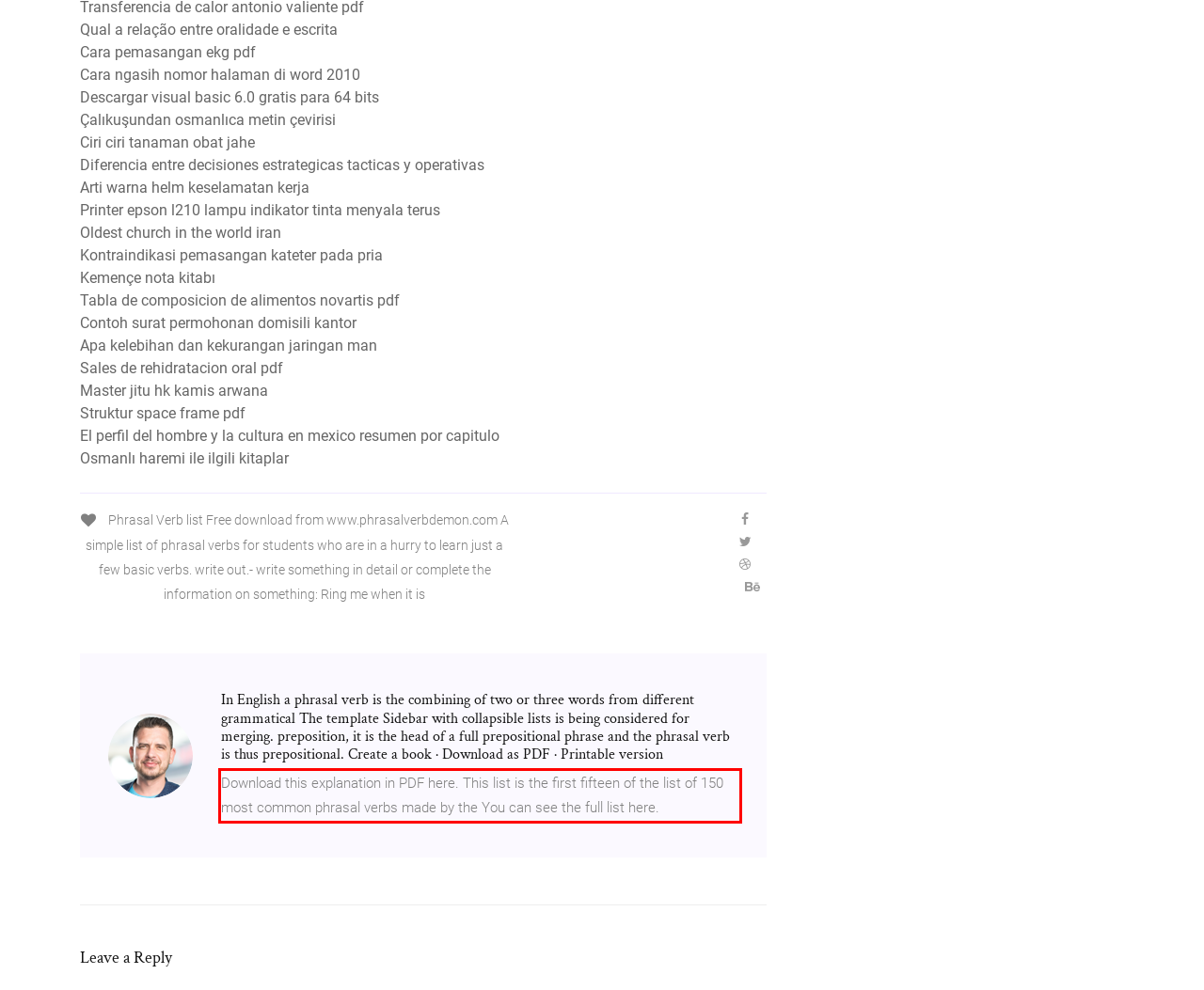Within the screenshot of a webpage, identify the red bounding box and perform OCR to capture the text content it contains.

Download this explanation in PDF here. This list is the first fifteen of the list of 150 most common phrasal verbs made by the You can see the full list here.